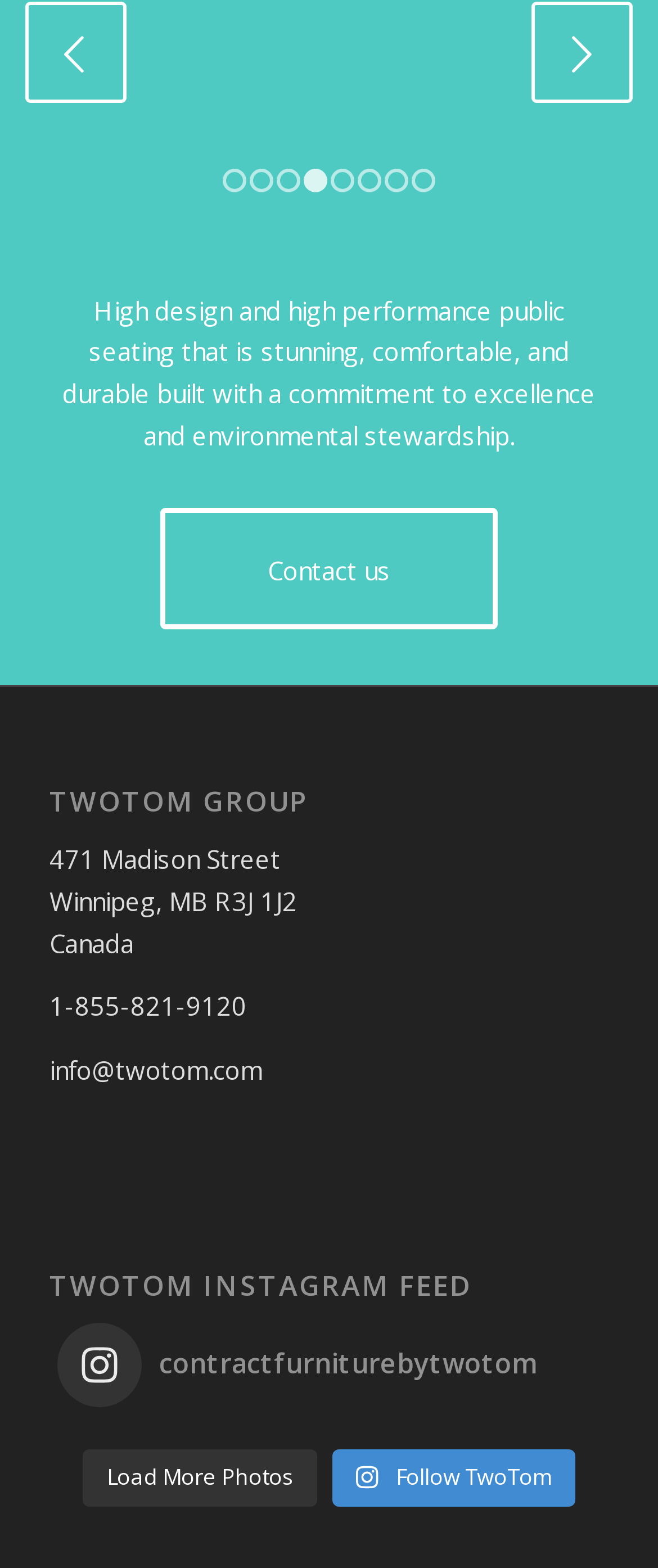Determine the bounding box coordinates of the clickable area required to perform the following instruction: "Follow TwoTom on Instagram". The coordinates should be represented as four float numbers between 0 and 1: [left, top, right, bottom].

[0.506, 0.931, 0.873, 0.967]